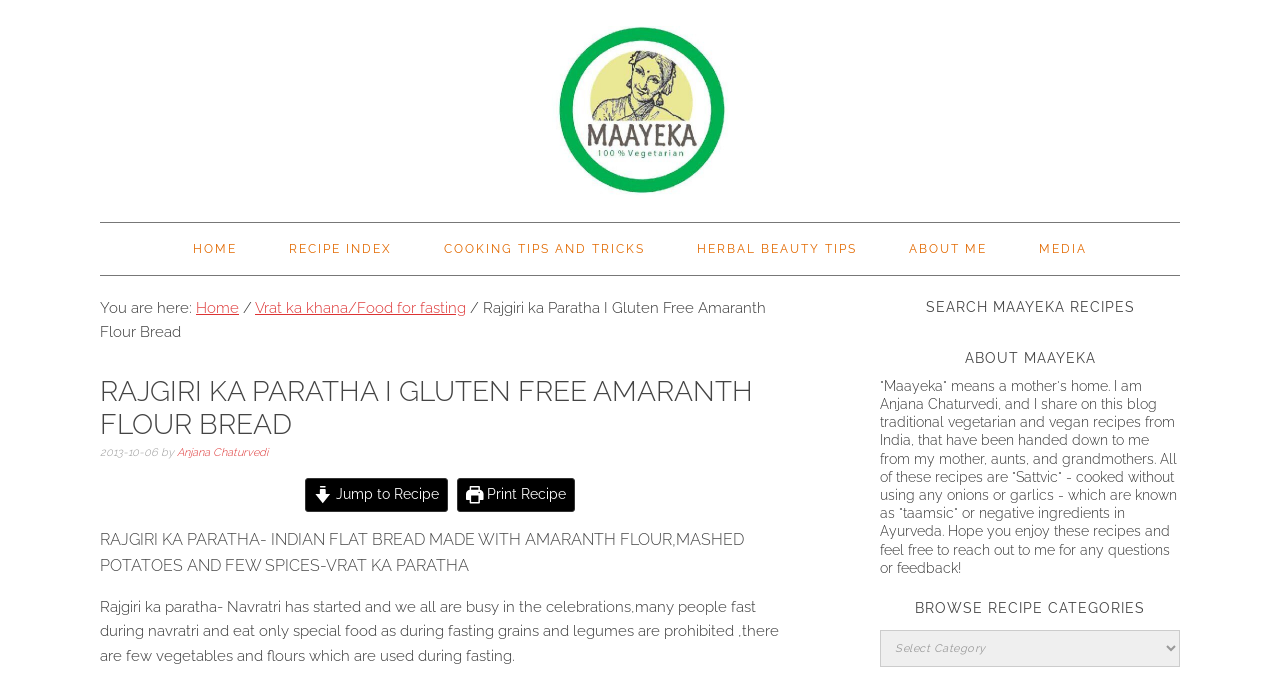Find the bounding box coordinates of the area that needs to be clicked in order to achieve the following instruction: "print recipe". The coordinates should be specified as four float numbers between 0 and 1, i.e., [left, top, right, bottom].

[0.357, 0.706, 0.449, 0.756]